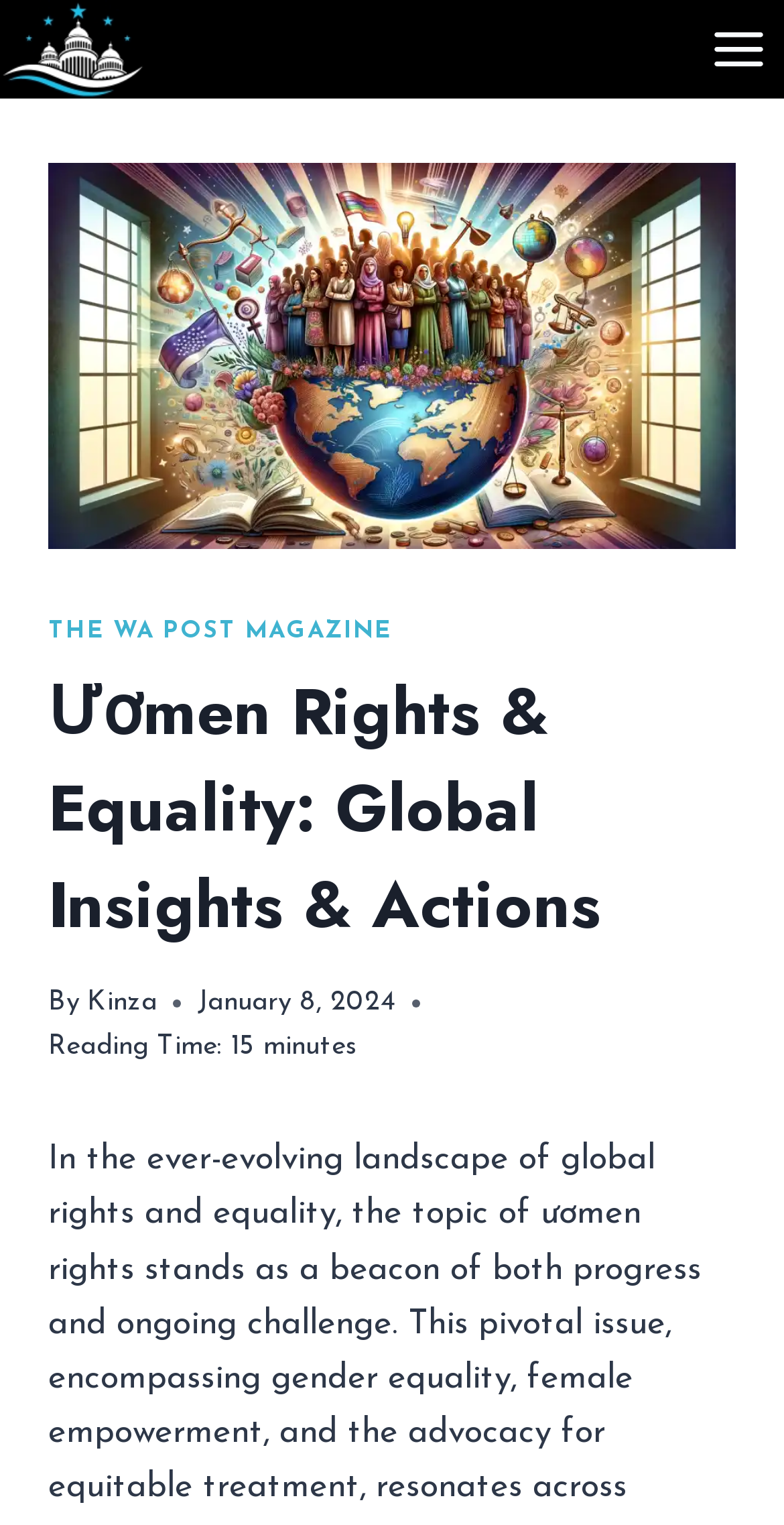What is the name of the website?
Use the screenshot to answer the question with a single word or phrase.

WAPost